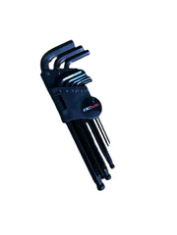Illustrate the scene in the image with a detailed description.

This image showcases a DCMX Ball Allen Wrench Set, a versatile tool designed for various mechanical tasks. The set is composed of several Allen wrenches of different sizes, conveniently housed in a compact holder. This makes it easy to access and organize the tools, ideal for both professional mechanics and DIY enthusiasts. The design allows for increased leverage and control, enhancing usability in tight spaces where traditional wrenches might not fit. The sleek, black finish of the tools adds a modern aesthetic, while their robust construction ensures durability and long-lasting performance. Perfect for tasks ranging from assembling furniture to working on bicycles and machinery, this set is a must-have addition to any toolbox.